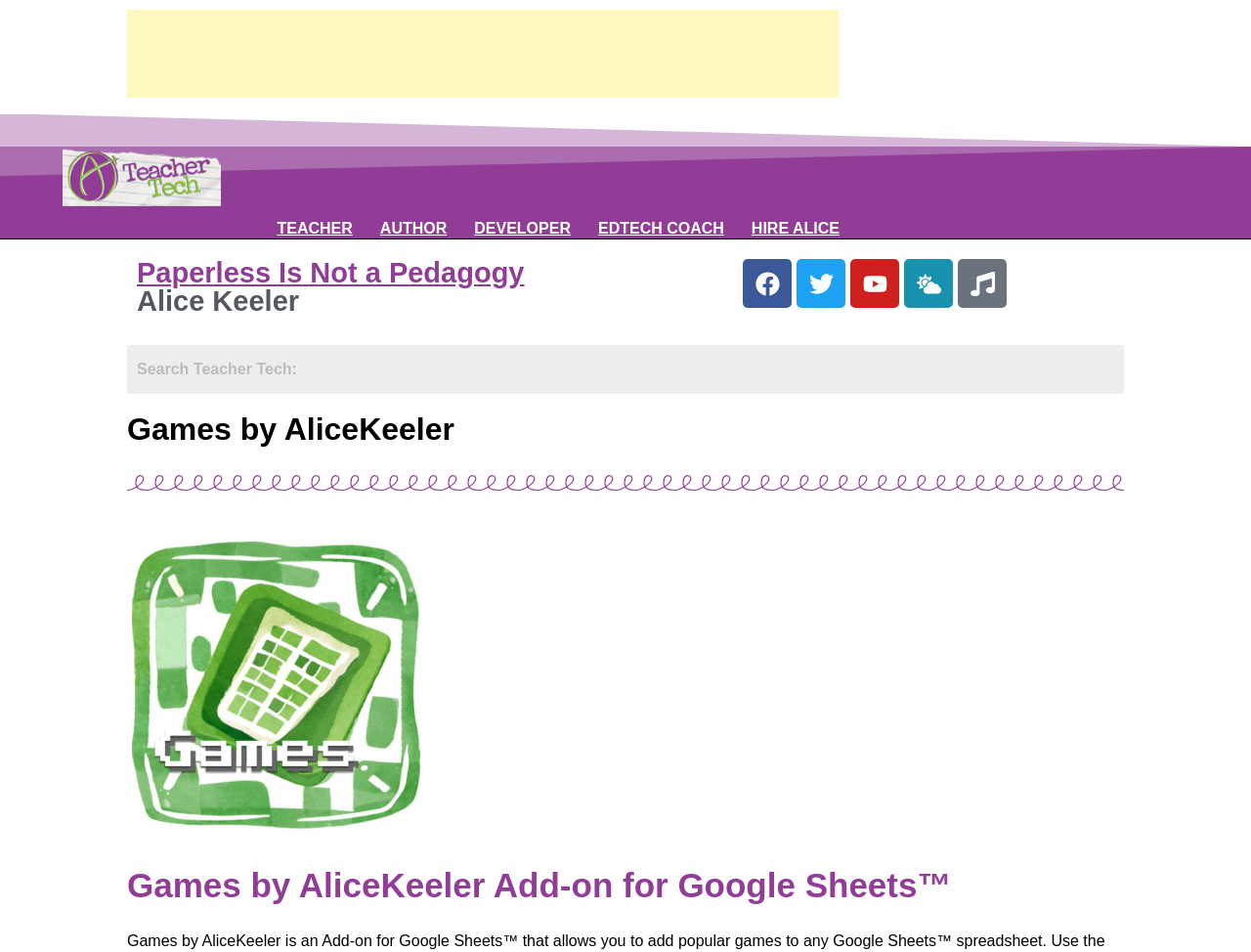Please determine the bounding box coordinates of the element to click in order to execute the following instruction: "Learn about Alice Keeler". The coordinates should be four float numbers between 0 and 1, specified as [left, top, right, bottom].

[0.109, 0.302, 0.492, 0.332]